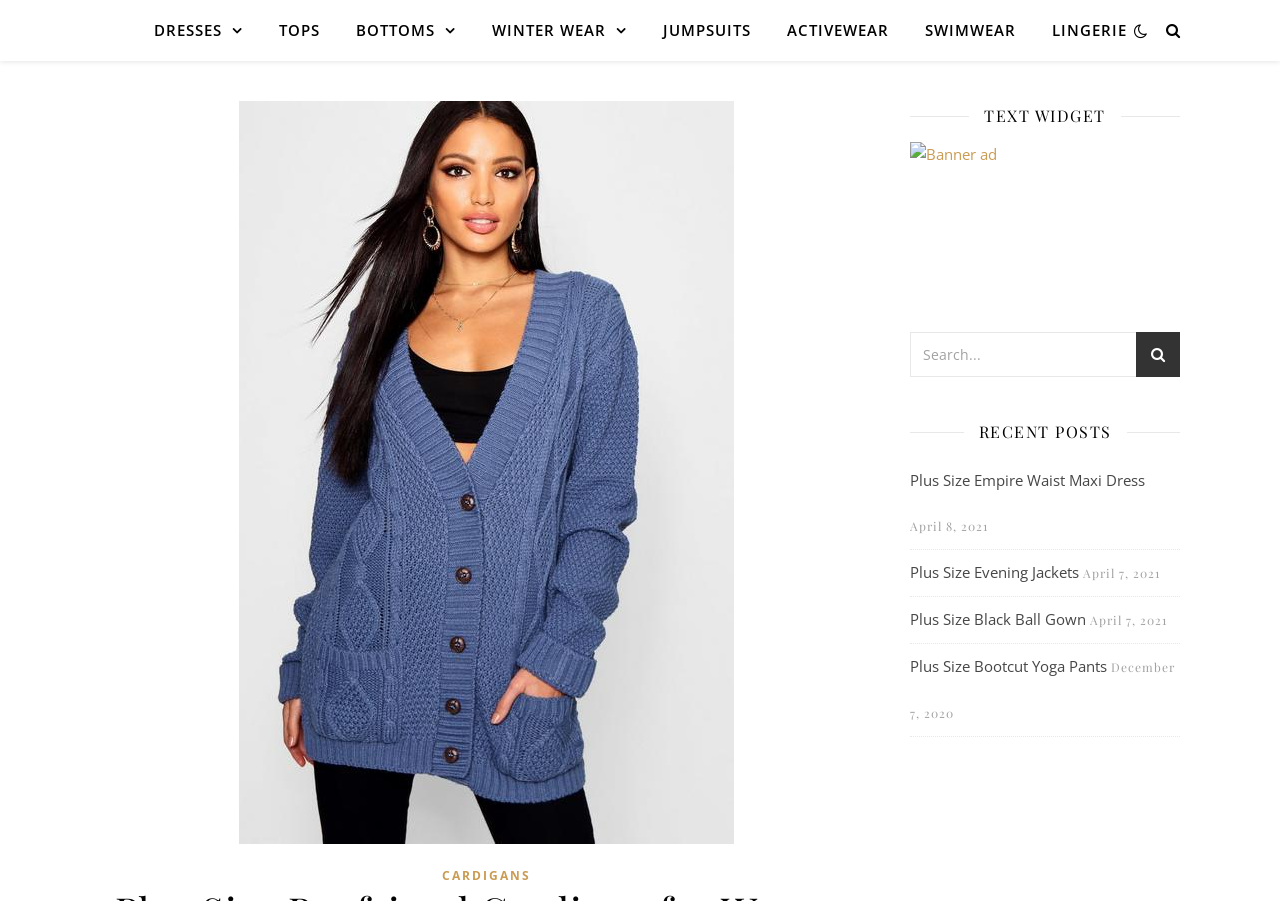Explain the webpage's design and content in an elaborate manner.

This webpage is an online clothing store, specifically catering to plus-size women. At the top, there are eight navigation links: "DRESSES", "TOPS", "BOTTOMS", "WINTER WEAR", "JUMPSUITS", "ACTIVEWEAR", "SWIMWEAR", and "LINGERIE". Below these links, there is a large image of a plus-size woman wearing a boyfriend cardigan, with a link to "CARDIGANS" at the bottom of the image.

To the right of the image, there is a section with a heading "TEXT WIDGET" and a banner ad below it. The banner ad also contains an image. Next to the banner ad, there is a search bar with a search button.

Below the search bar, there is a section with a heading "RECENT POSTS". This section features several links to recent blog posts, including "Plus Size Empire Waist Maxi Dress", "Plus Size Evening Jackets", "Plus Size Black Ball Gown", and "Plus Size Bootcut Yoga Pants". Each post is accompanied by a date, ranging from April 8, 2021, to December 7, 2020.